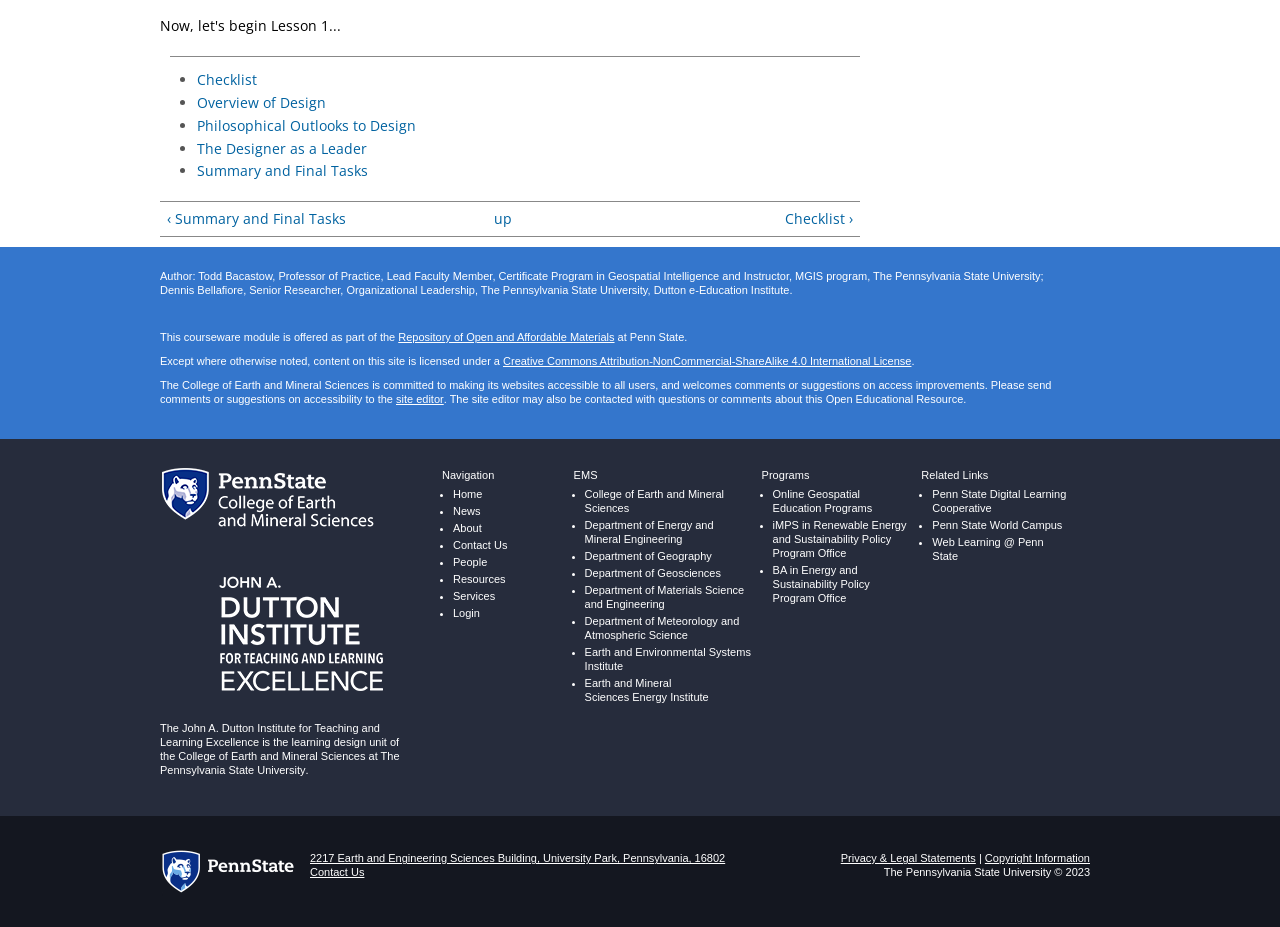Please pinpoint the bounding box coordinates for the region I should click to adhere to this instruction: "View the 'Philosophical Outlooks to Design' page".

[0.154, 0.125, 0.325, 0.145]